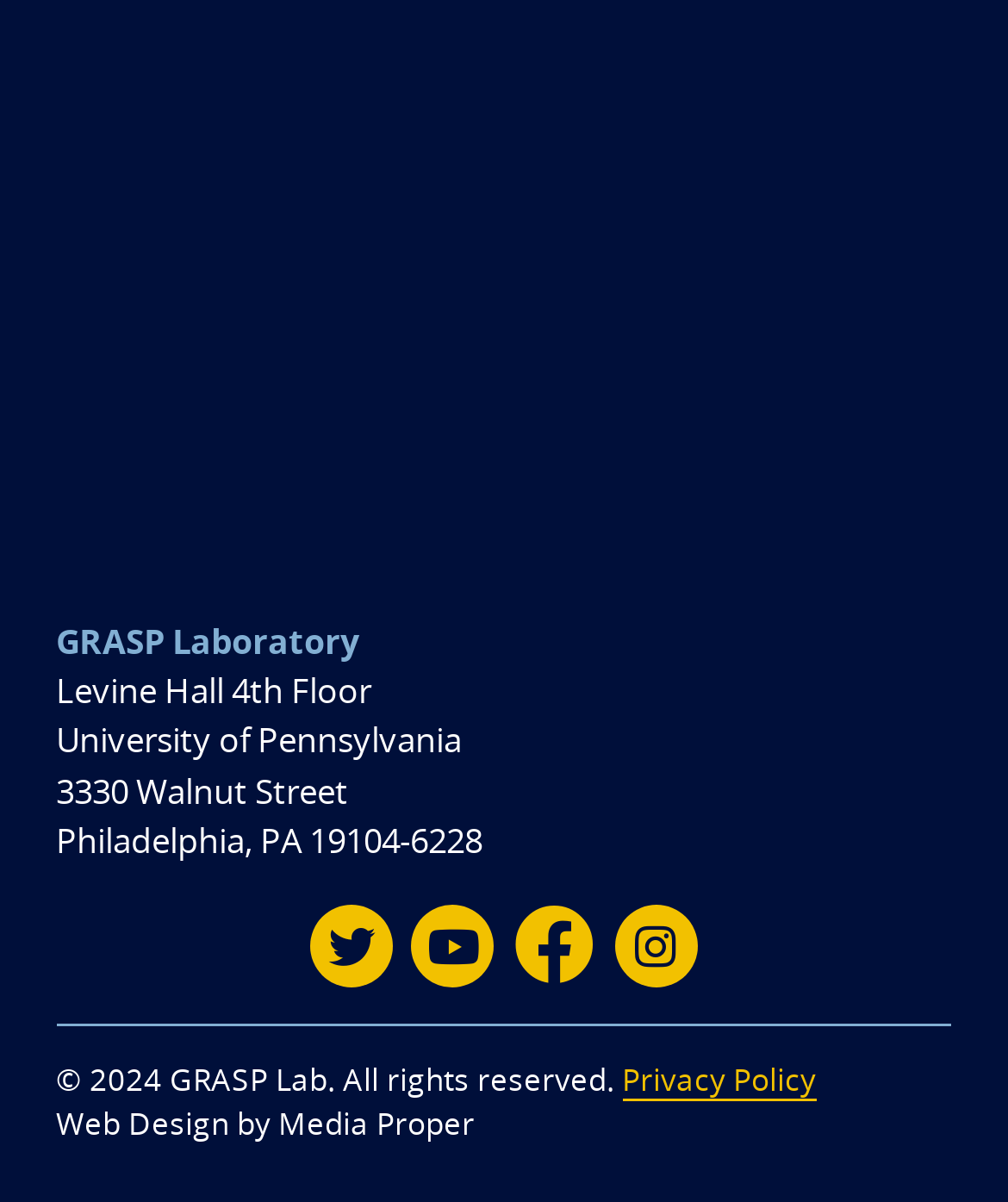Look at the image and answer the question in detail:
What is the copyright year mentioned on the webpage?

I found the copyright year by looking at the static text element with the text '© 2024 GRASP Lab. All rights reserved.'. The year mentioned is 2024.